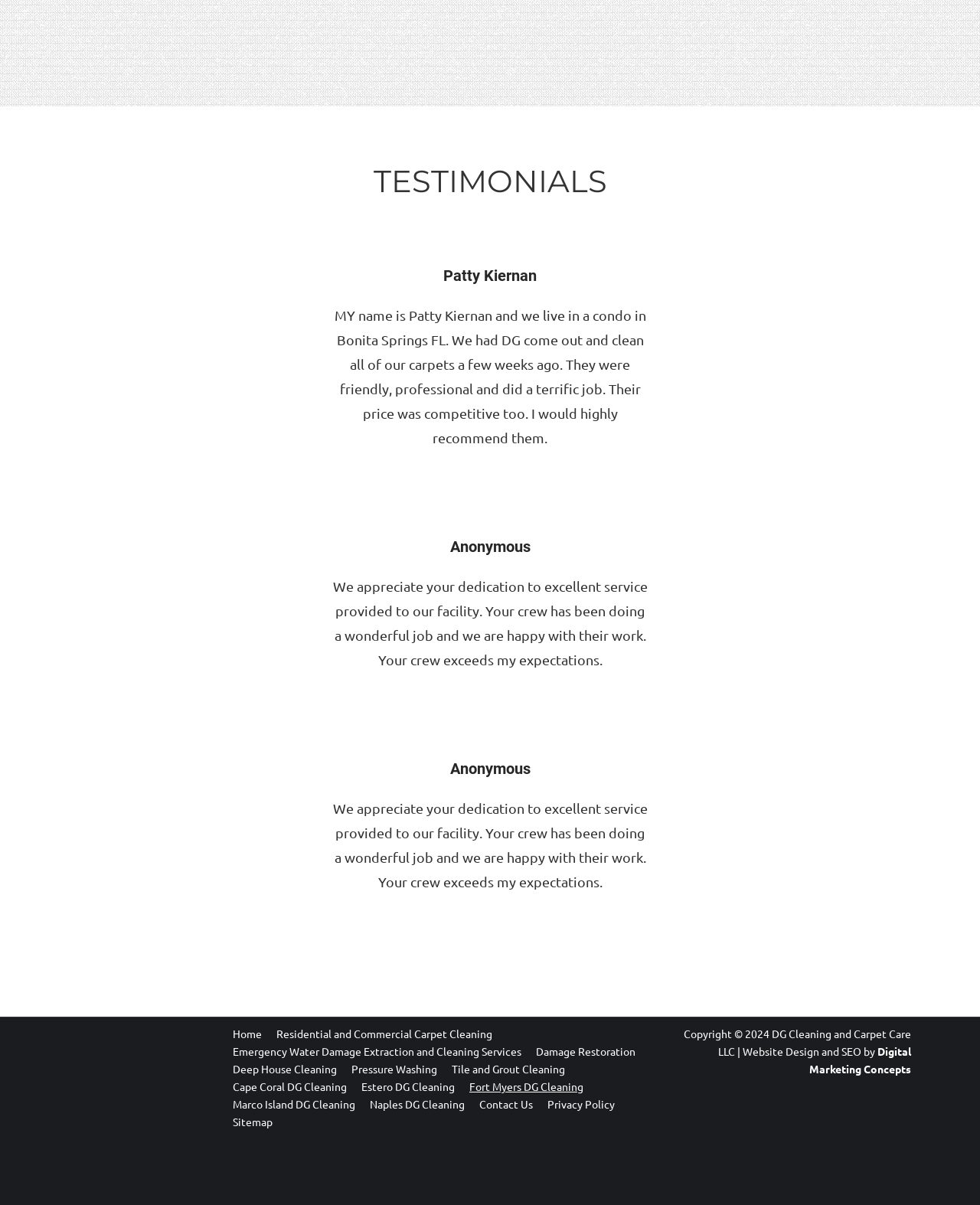Use a single word or phrase to respond to the question:
How many links are there in the footer section?

3